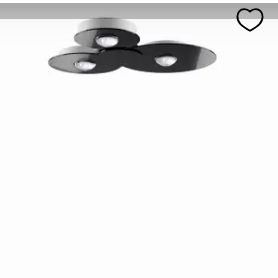Please give a succinct answer to the question in one word or phrase:
What is the temperature of the illumination provided by the light?

3000K